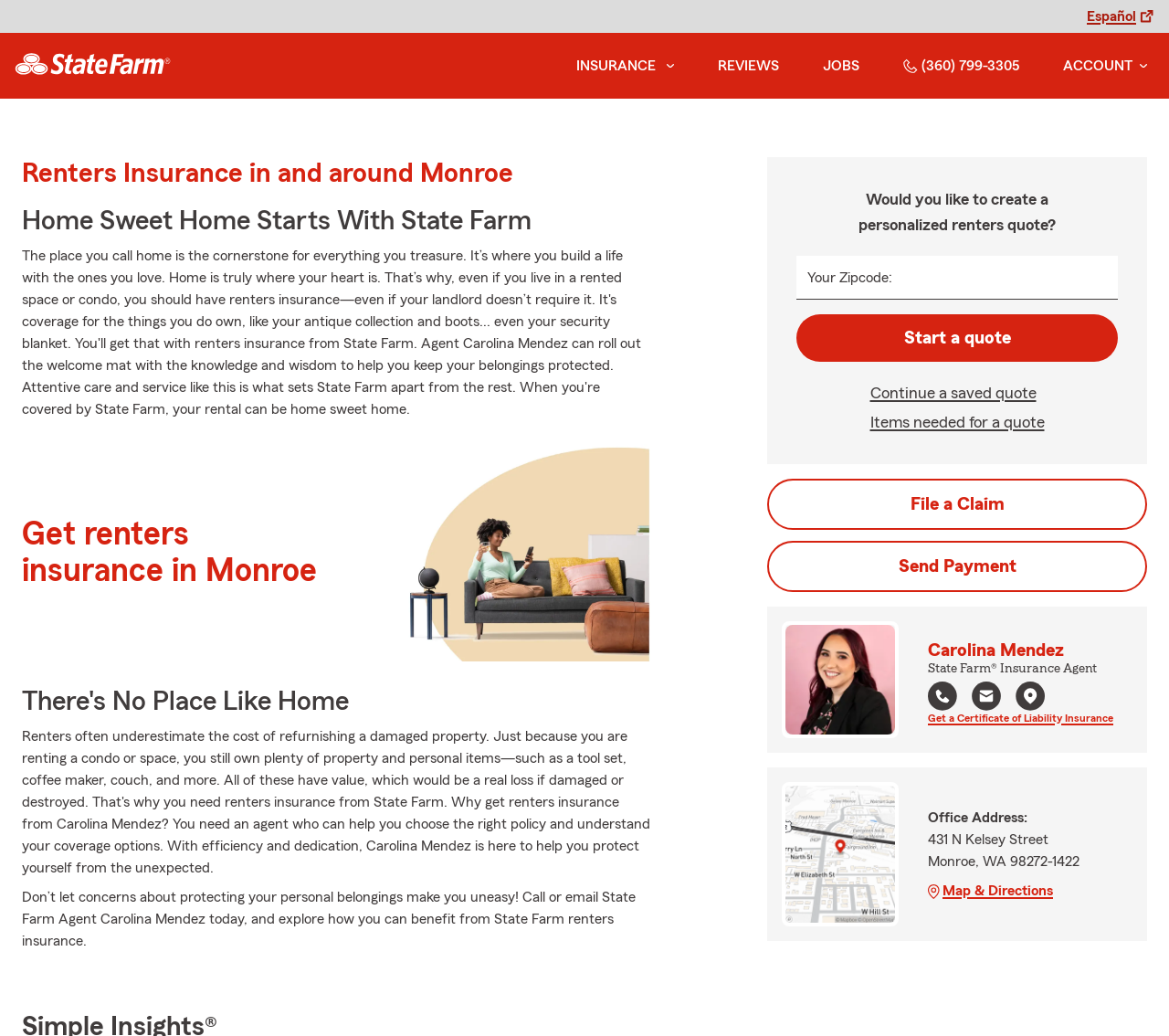Find the bounding box coordinates for the element that must be clicked to complete the instruction: "Get a free renters insurance quote". The coordinates should be four float numbers between 0 and 1, indicated as [left, top, right, bottom].

[0.681, 0.247, 0.956, 0.289]